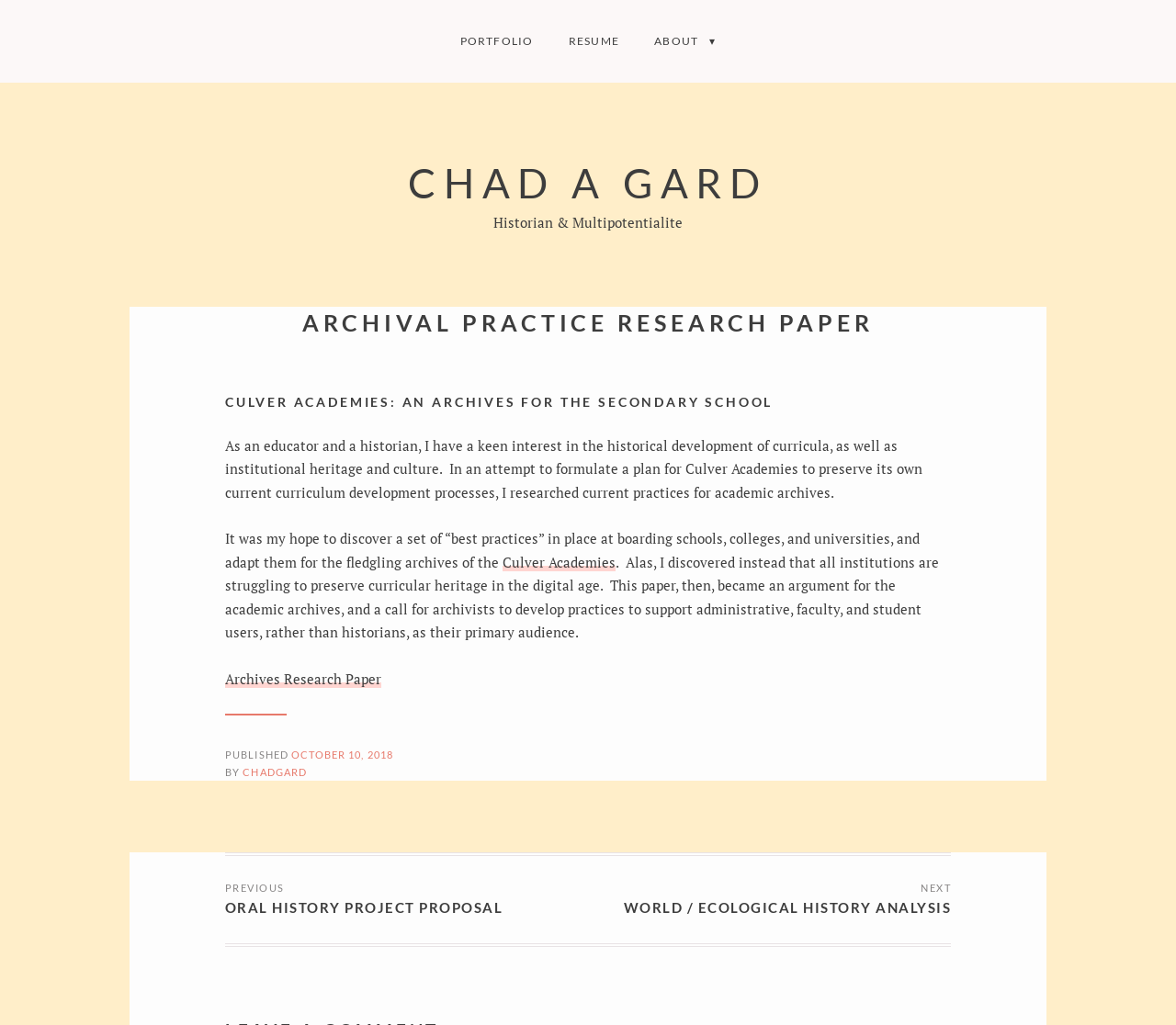Please extract the primary headline from the webpage.

ARCHIVAL PRACTICE RESEARCH PAPER